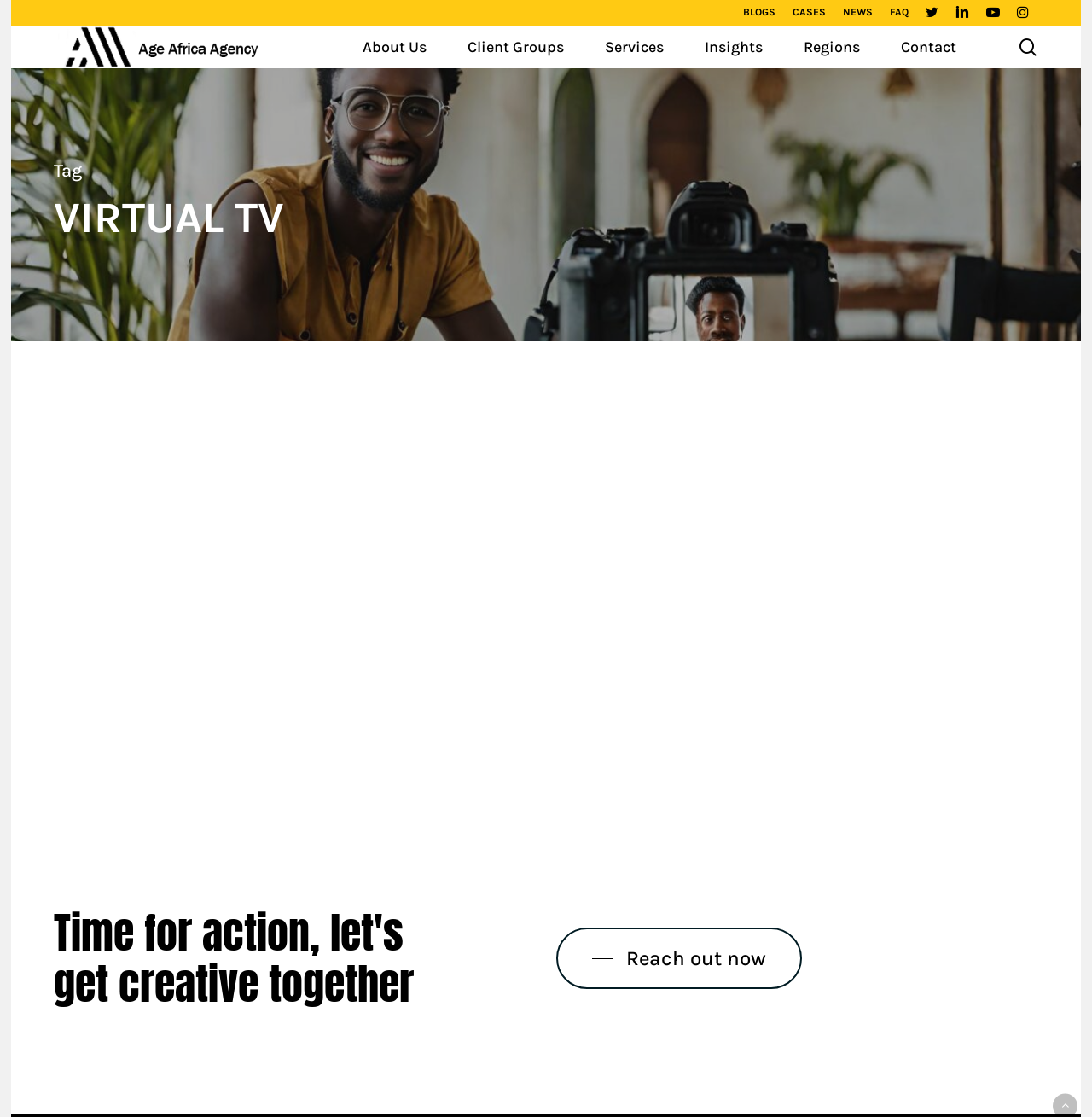Give a detailed account of the webpage's layout and content.

The webpage is about Age Africa Agency, a virtual TV archives platform. At the top right corner, there are four social media links: Twitter, LinkedIn, YouTube, and Instagram. Below these links, there are several navigation links, including Blogs, Cases, News, and FAQ. 

On the top left corner, there is a search bar with a textbox and a "Hit enter to search or ESC to close" instruction. Next to the search bar, there is a "Close Search" link. Below the search bar, there is a logo of Age Africa Agency, which is also a link.

The main content of the webpage is divided into several sections. The first section has a heading "VIRTUAL TV" and features an article about Age Virtual TV, a community of YouTube channels. The article includes a link, an image, and a brief description of what Age Virtual TV is. 

Below the article, there are several links to different sections of the website, including About Us, Jobs, Client Groups, Services, Insights, Regions, and Contact. These links are organized into columns, with some links having sub-links.

At the bottom of the webpage, there are two headings: "Time for action, let's get creative together" and "Reach out now". The "Reach out now" heading is accompanied by a button.